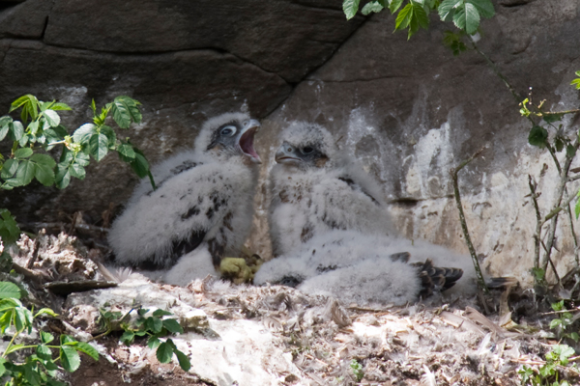Answer the following inquiry with a single word or phrase:
What is the effect of the sunlight on the scene?

Enhances warmth and vulnerability